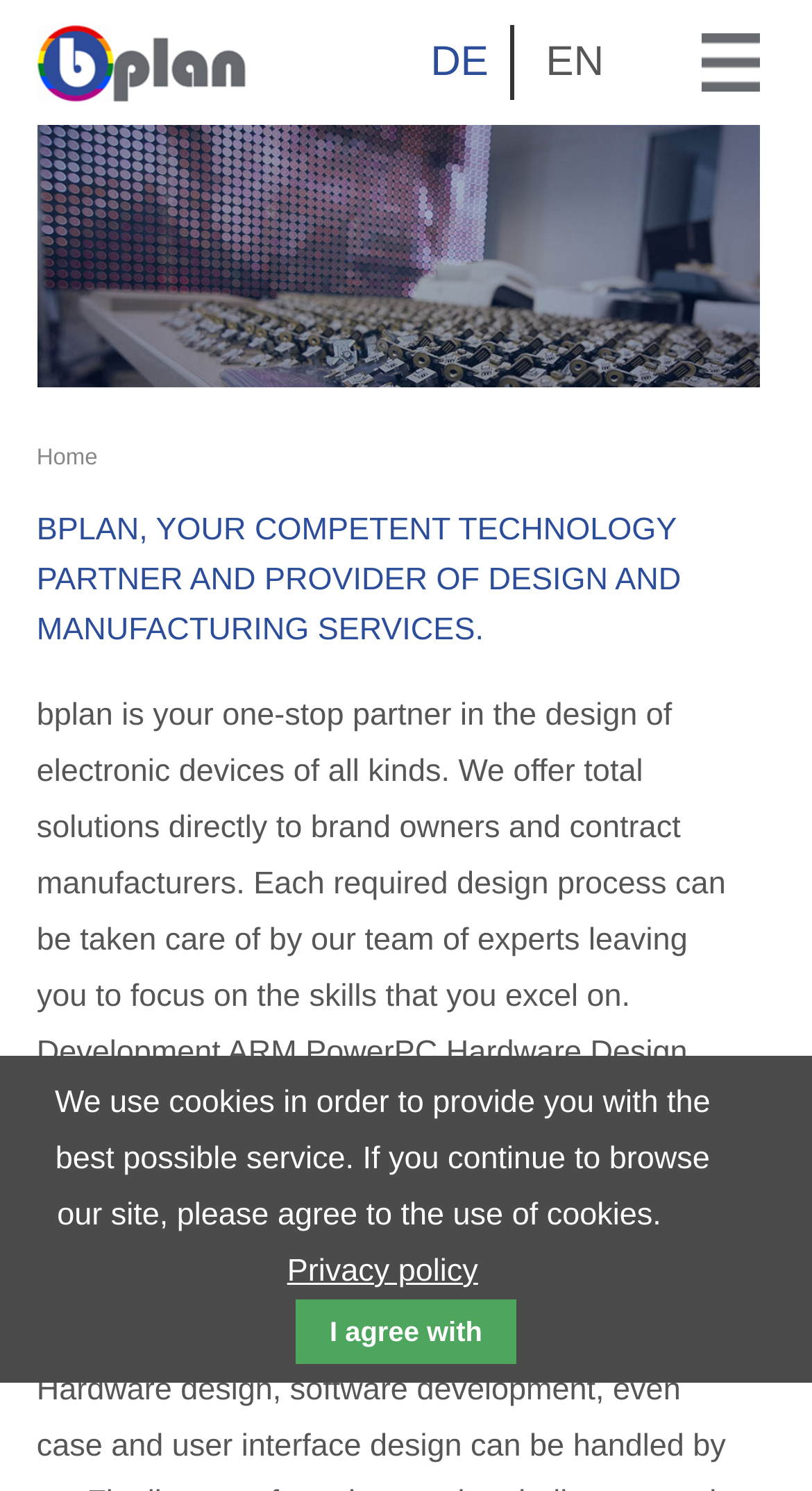What is the bounding box coordinate of the cookie alert?
Answer with a single word or phrase, using the screenshot for reference.

[0.0, 0.708, 1.0, 0.927]